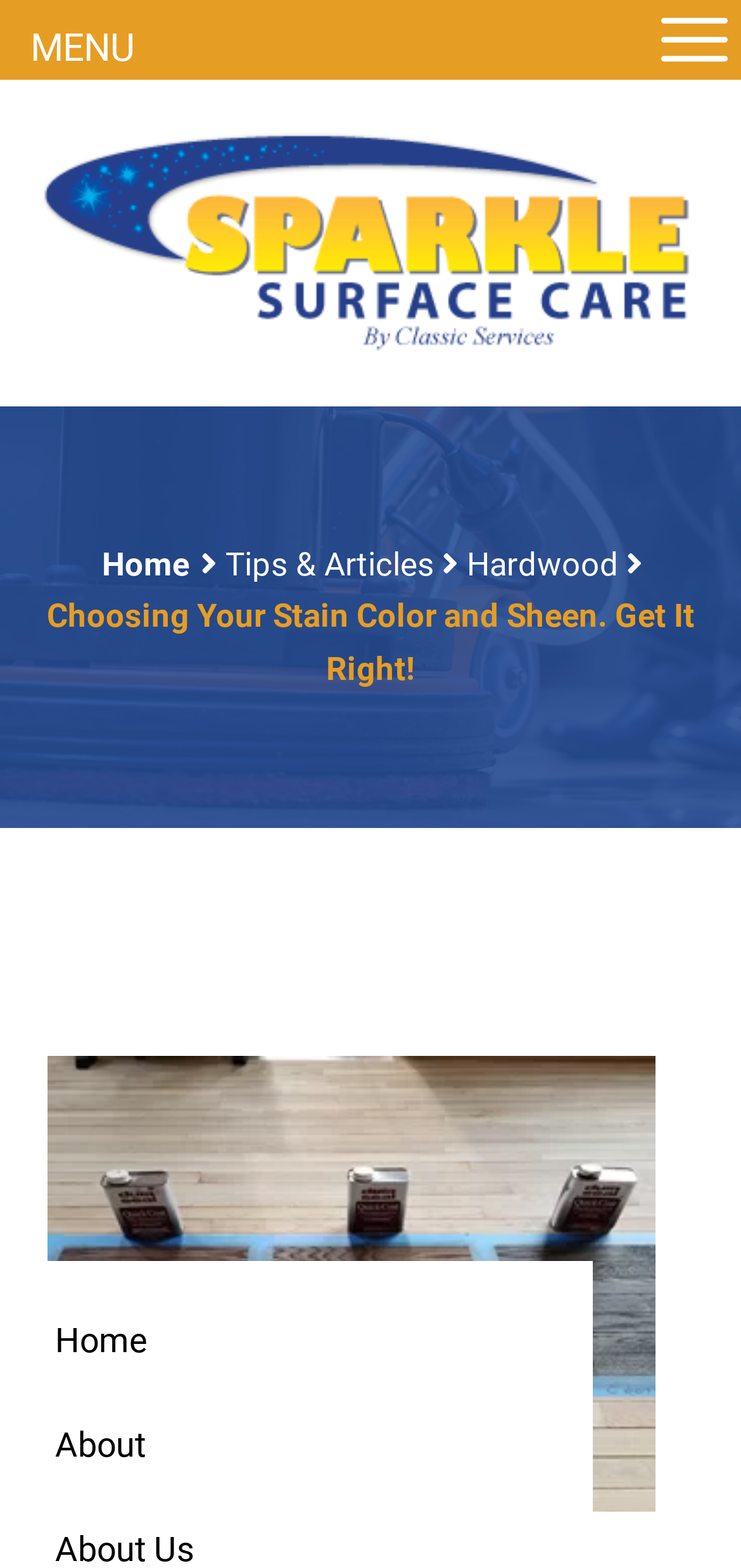Describe all the key features of the webpage in detail.

The webpage is about choosing the right stain color and sheen, with a focus on the importance of this decision. At the top left of the page, there is a logo image and a link to "SPARKLE Surface Care", which is also the title of the webpage. Below this, there is a navigation menu with links to "Home", "Tips & Articles", and "Hardwood". 

To the right of the navigation menu, there is a prominent heading that reads "Choosing Your Stain Color and Sheen. Get It Right!". This heading is centered and takes up most of the width of the page. 

At the very top of the page, there is a small link to "MENU", which is likely a dropdown menu. At the bottom of the page, there are two links, one to "Home" and one to "About", which are aligned to the left.